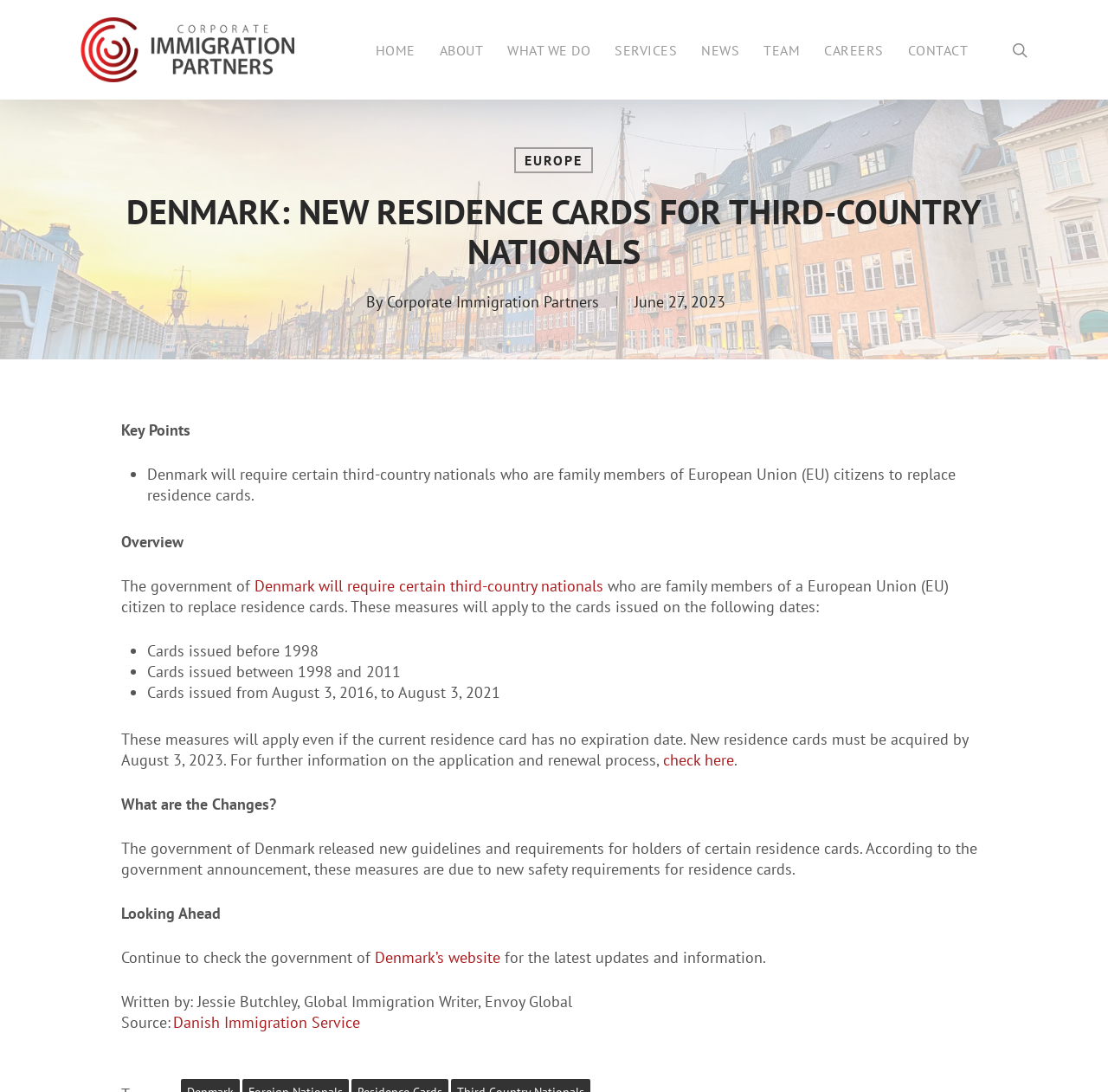What is the name of the company mentioned in the top-left corner?
Could you give a comprehensive explanation in response to this question?

I found the answer by looking at the top-left corner of the webpage, where I saw a link and an image with the same text 'Corporate Immigration Partners, PC'.